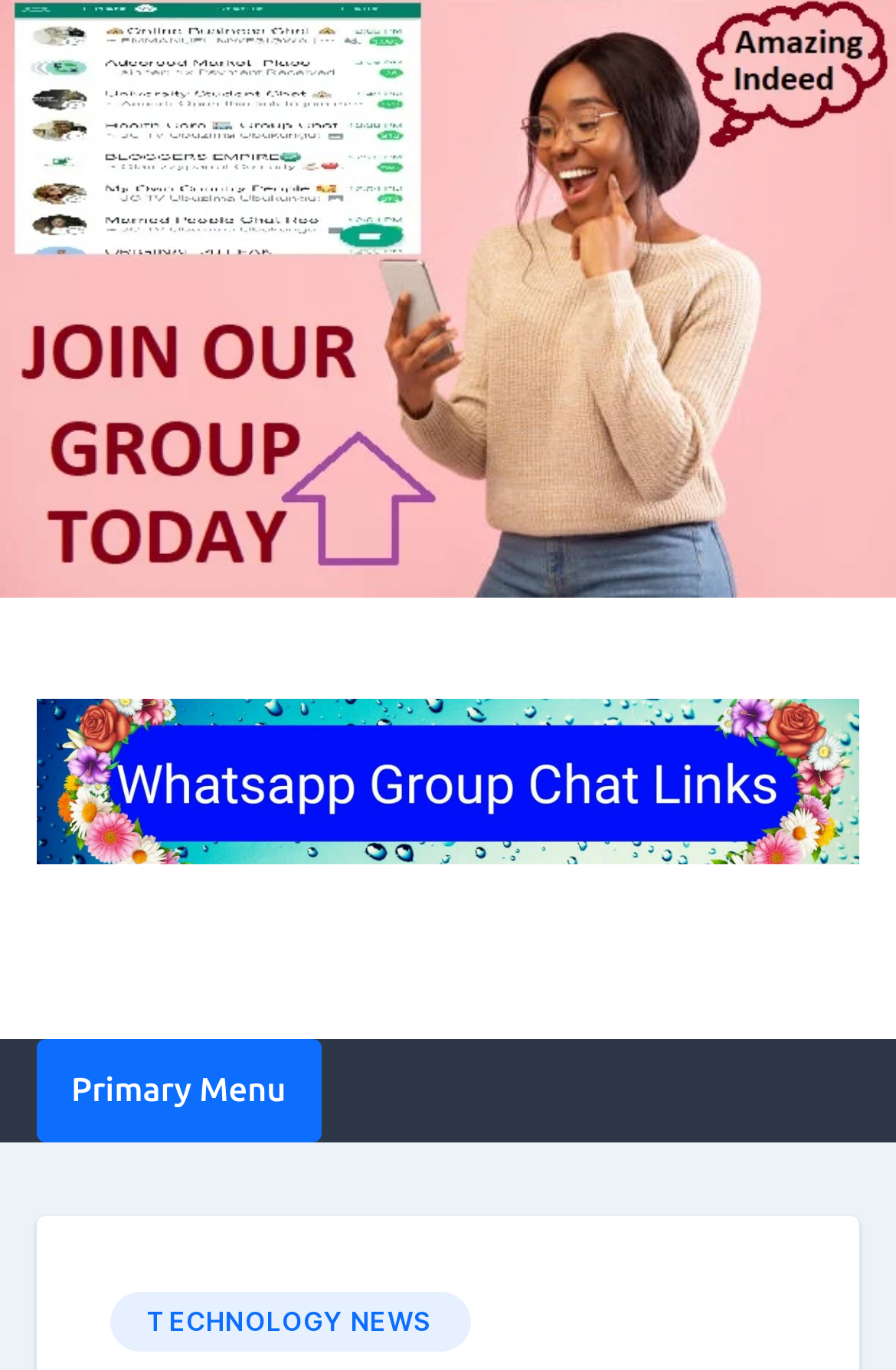What topic is mentioned alongside Bitcoin?
Provide a short answer using one word or a brief phrase based on the image.

Crypto